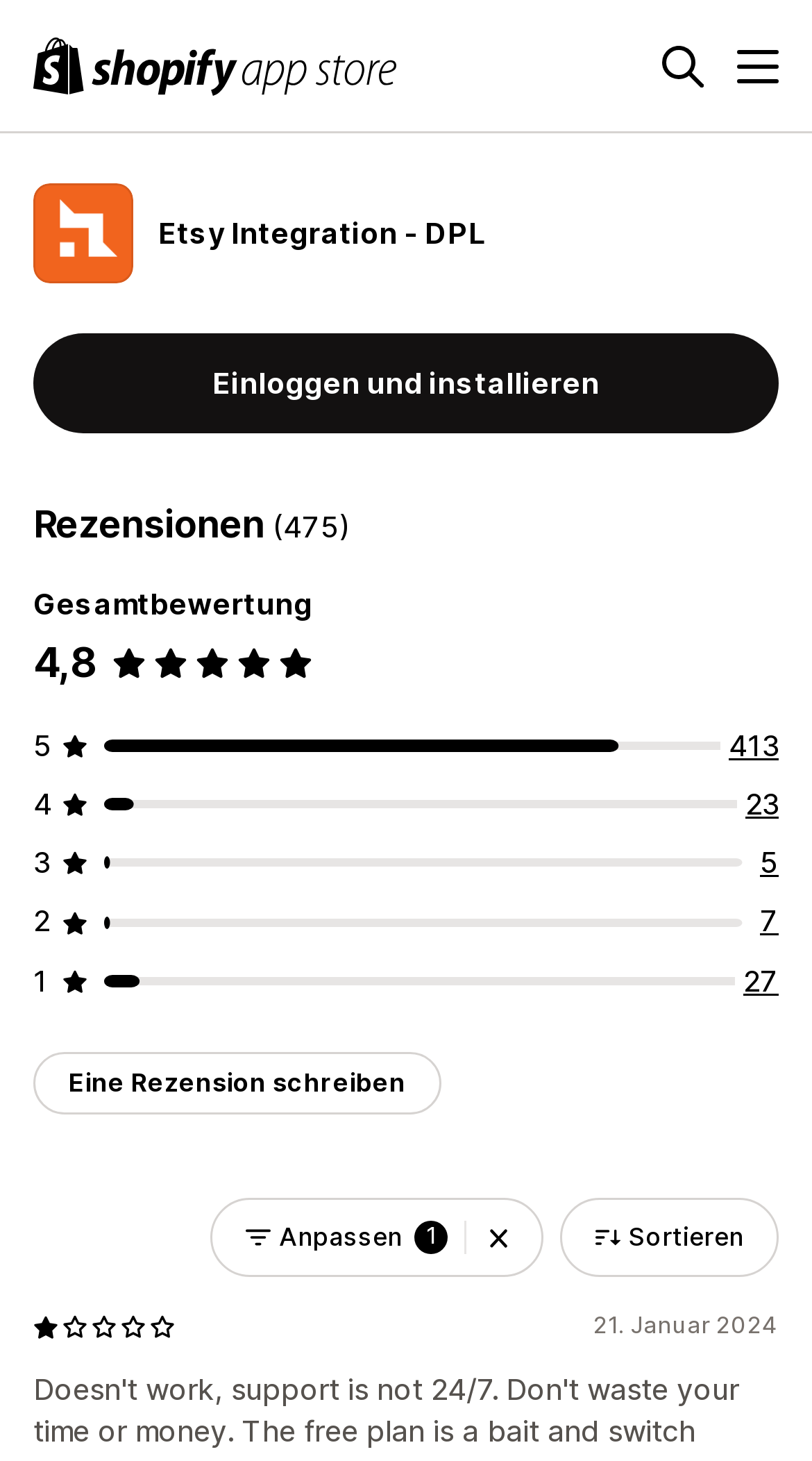How many filters are currently applied?
Use the information from the screenshot to give a comprehensive response to the question.

I found the number of filters by looking at the button 'Anpassen 1 Filter löschen', which suggests that there is one filter currently applied.